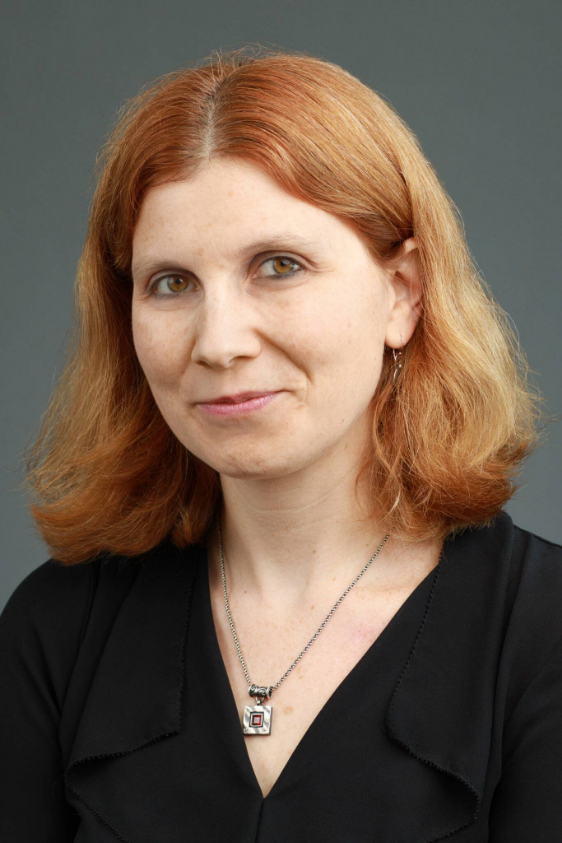Please provide a brief answer to the question using only one word or phrase: 
What type of metal is the woman's chain made of?

silver